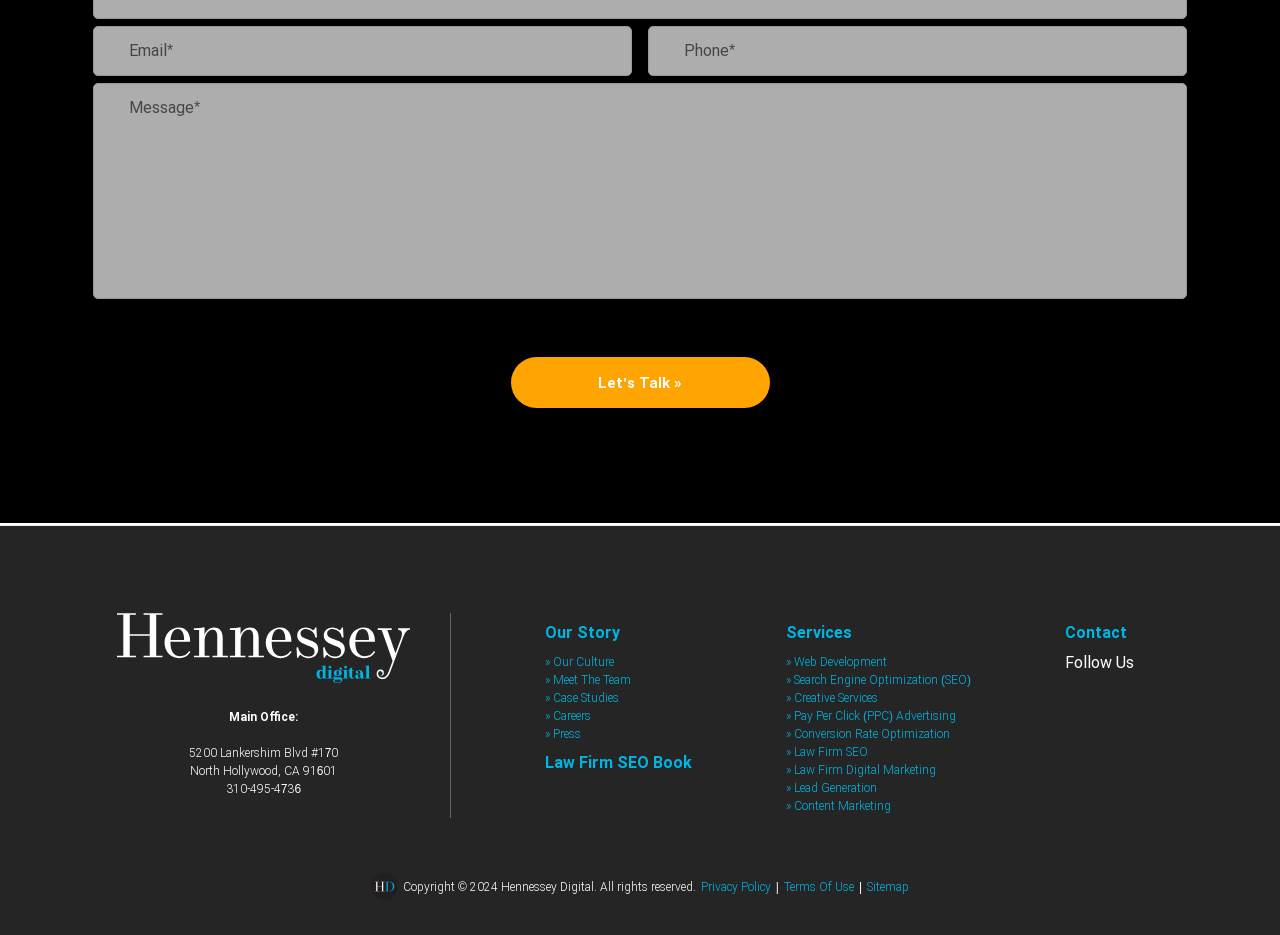Determine the bounding box coordinates for the region that must be clicked to execute the following instruction: "Follow on Facebook".

[0.832, 0.742, 0.846, 0.757]